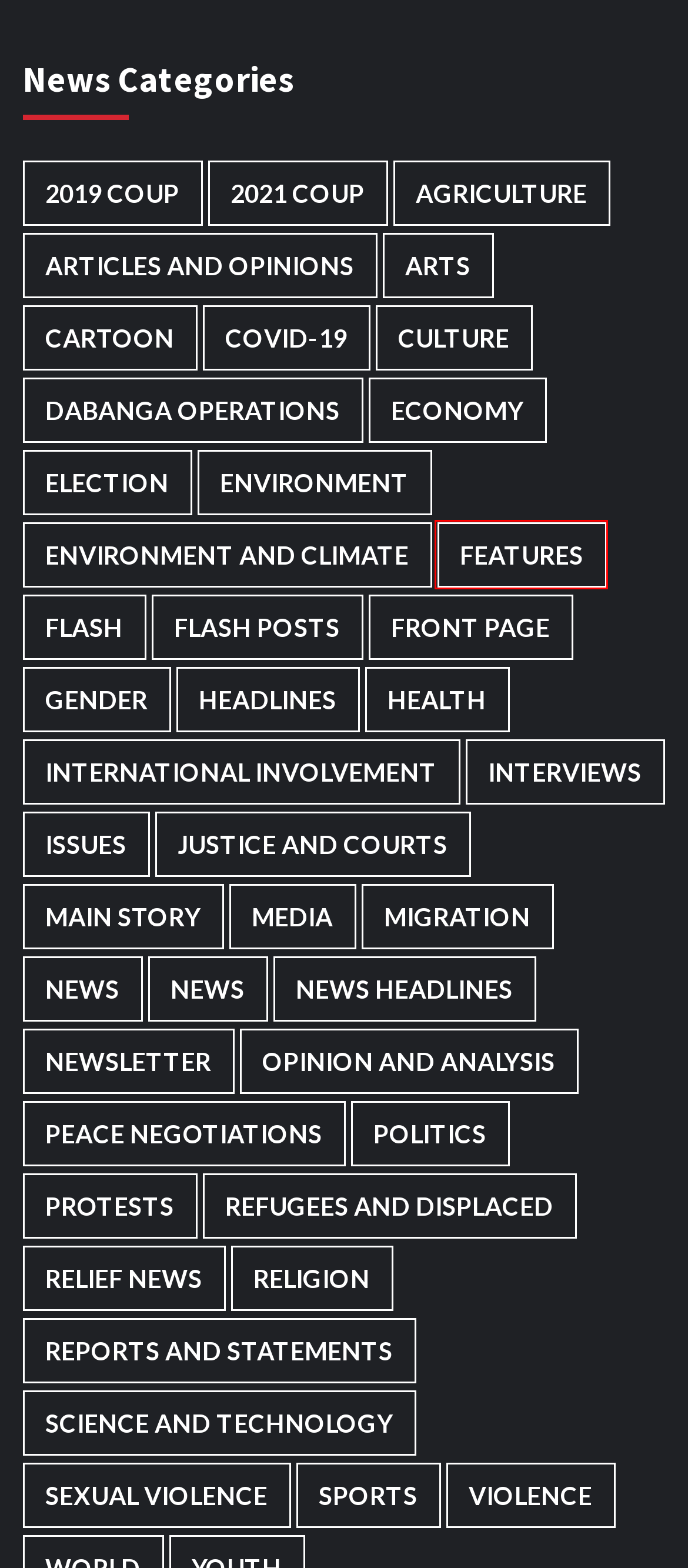Analyze the given webpage screenshot and identify the UI element within the red bounding box. Select the webpage description that best matches what you expect the new webpage to look like after clicking the element. Here are the candidates:
A. Flash Posts Archives - Dabanga Radio TV Online
B. Justice and courts Archives - Dabanga Radio TV Online
C. Front Page Archives - Dabanga Radio TV Online
D. Election Archives - Dabanga Radio TV Online
E. Features Archives - Dabanga Radio TV Online
F. News Headlines Archives - Dabanga Radio TV Online
G. Sports Archives - Dabanga Radio TV Online
H. Arts Archives - Dabanga Radio TV Online

E